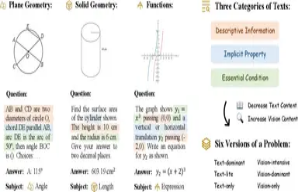What is the surface area of the cylinder in Solid Geometry?
Analyze the screenshot and provide a detailed answer to the question.

The cylindrical figure in the Solid Geometry section poses a question about the surface area, and the answer is provided as 601 square centimeters, which is calculated by integrating concepts like height and radius.